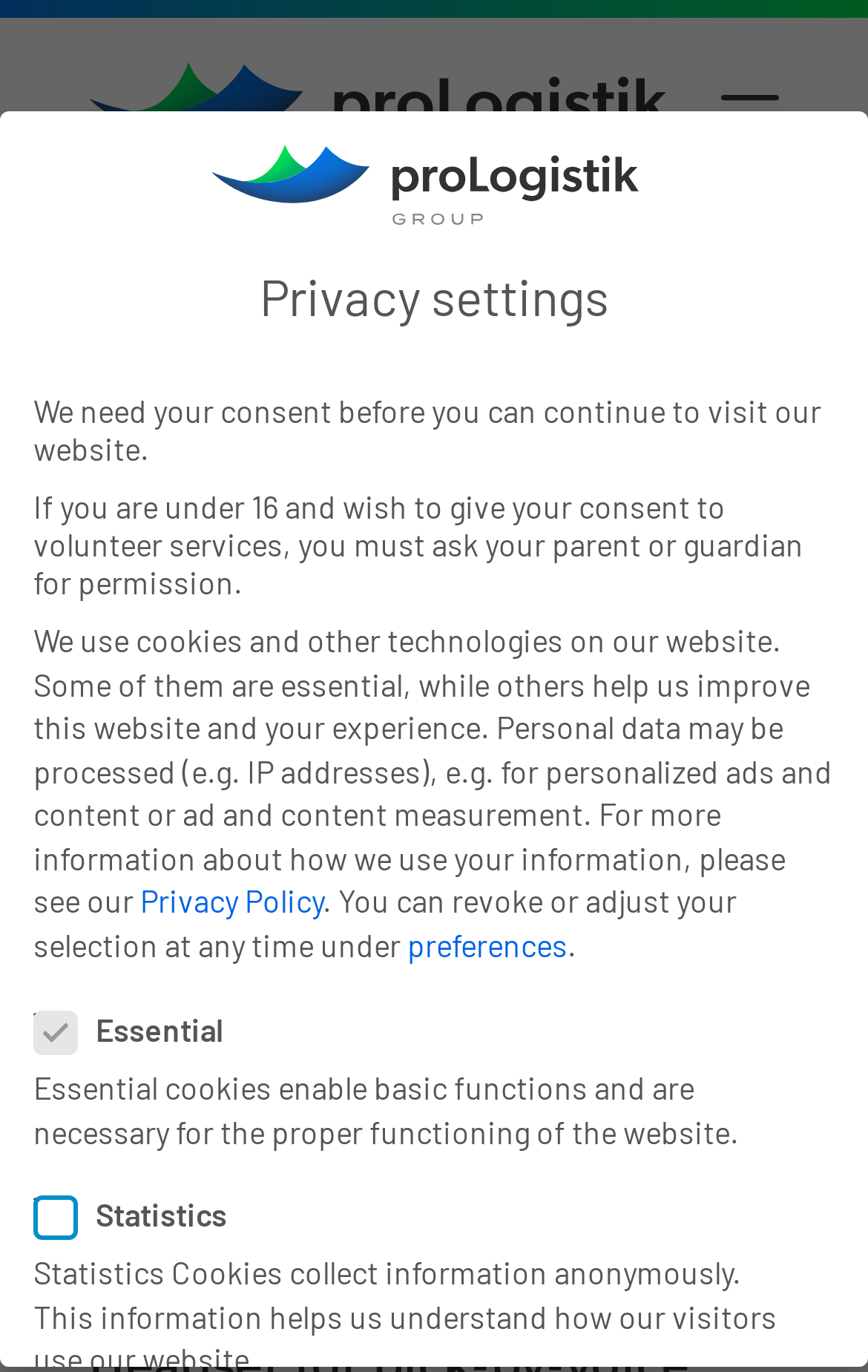With reference to the image, please provide a detailed answer to the following question: What is the website about?

The webpage is part of a logistics lexicon, which suggests that it is a resource for learning about logistics-related terms and concepts, including headsets, which are likely used in logistics and supply chain management.